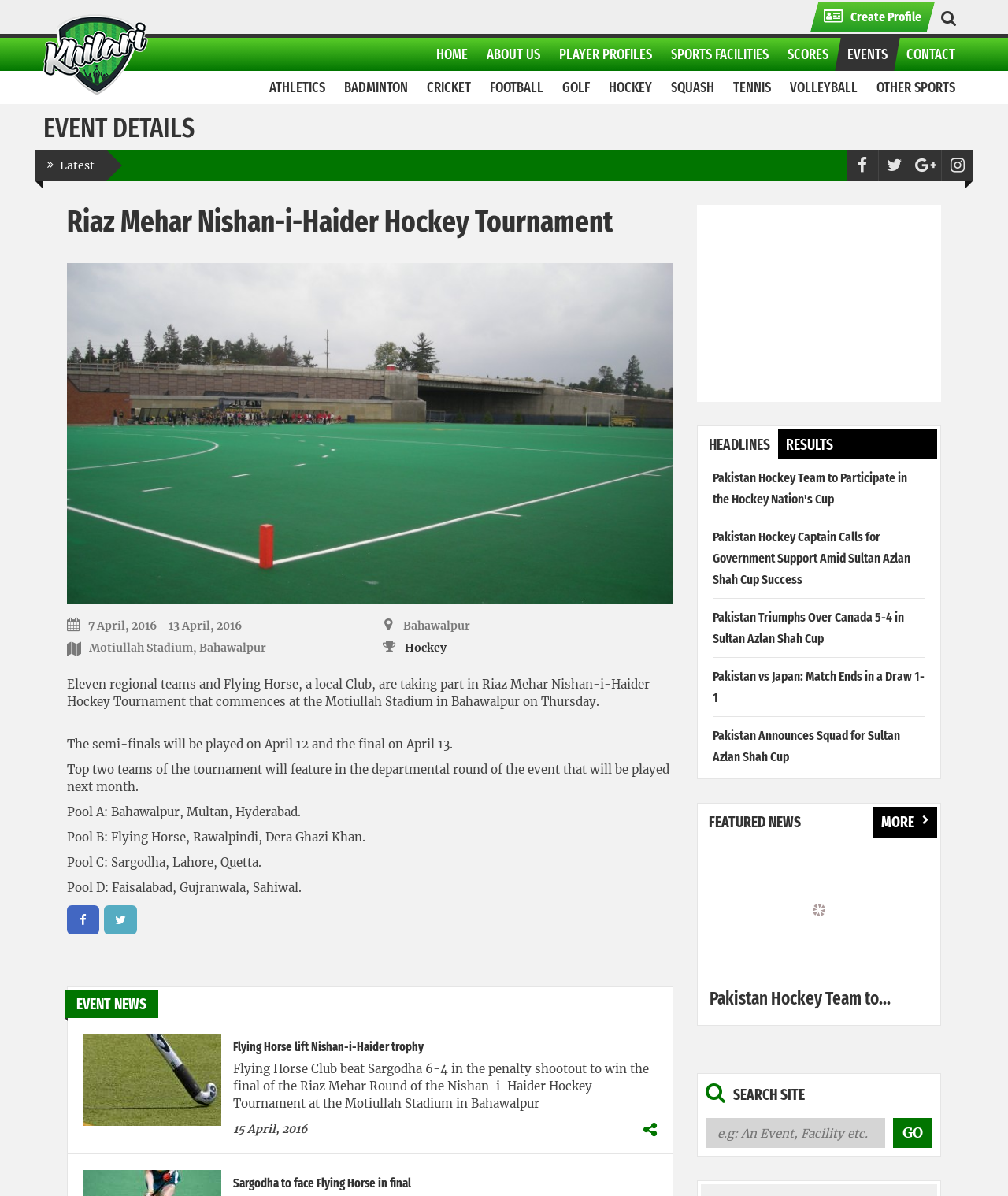Please indicate the bounding box coordinates for the clickable area to complete the following task: "Create Profile". The coordinates should be specified as four float numbers between 0 and 1, i.e., [left, top, right, bottom].

[0.801, 0.0, 0.93, 0.028]